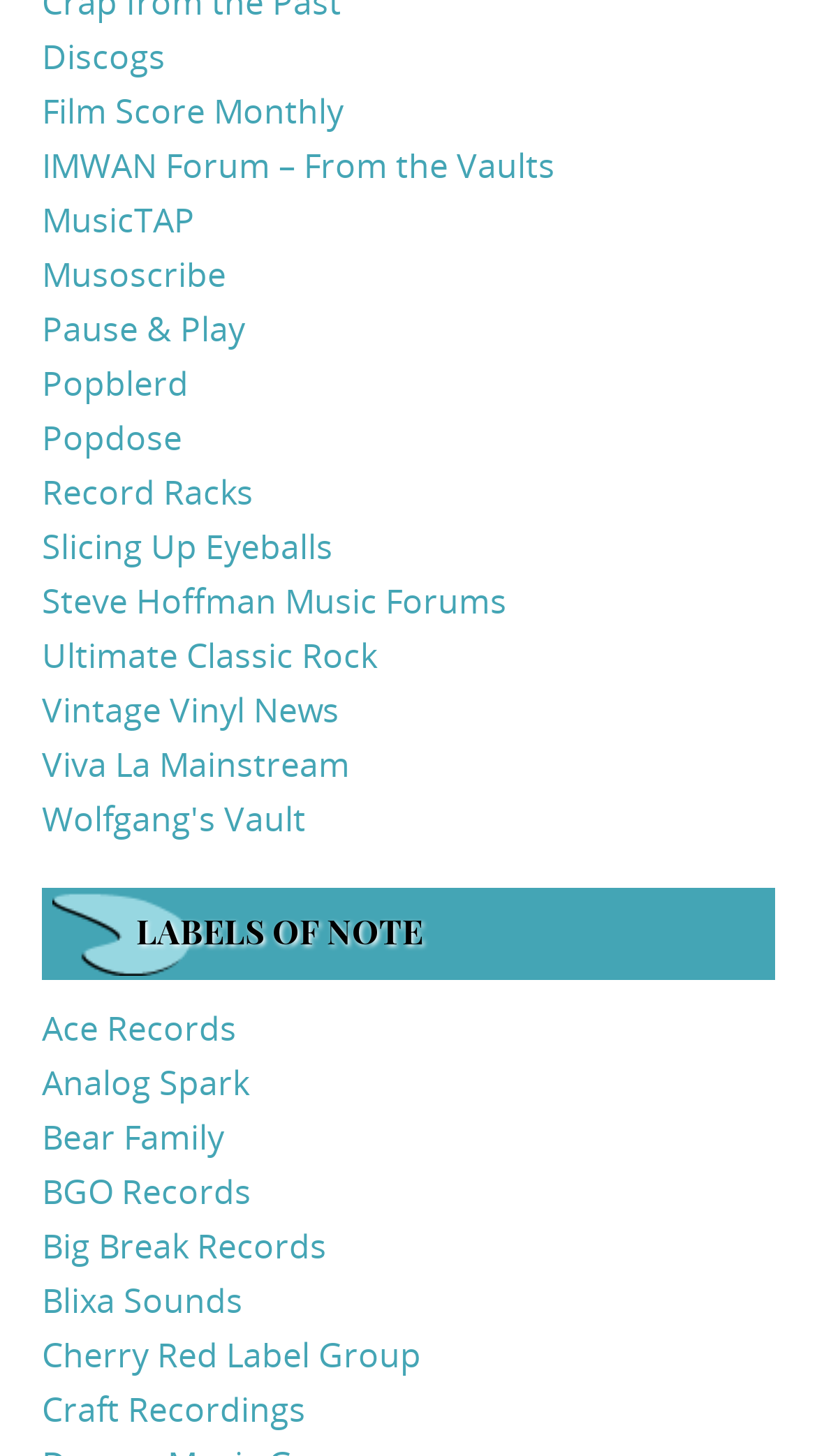Respond to the question below with a concise word or phrase:
What is the first link on the webpage?

Discogs